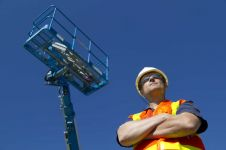Analyze the image and describe all the key elements you observe.

The image portrays a confident worker standing beneath a mobile elevated working platform, often used in construction and maintenance tasks. Dressed in a bright orange safety vest and hard hat, the worker crosses his arms and gazes upward, exuding a sense of professionalism and readiness for work. The blue sky serves as a backdrop, highlighting the elevated platform which features a sturdy cage designed for safe vertical access. This visual conveys themes of safety, skill, and the importance of proper training in operating such equipment, emphasizing the need for courses like the IPAF 1a - Static Vertical Training Course, which prepares individuals to effectively and safely handle mobile elevating work platforms.